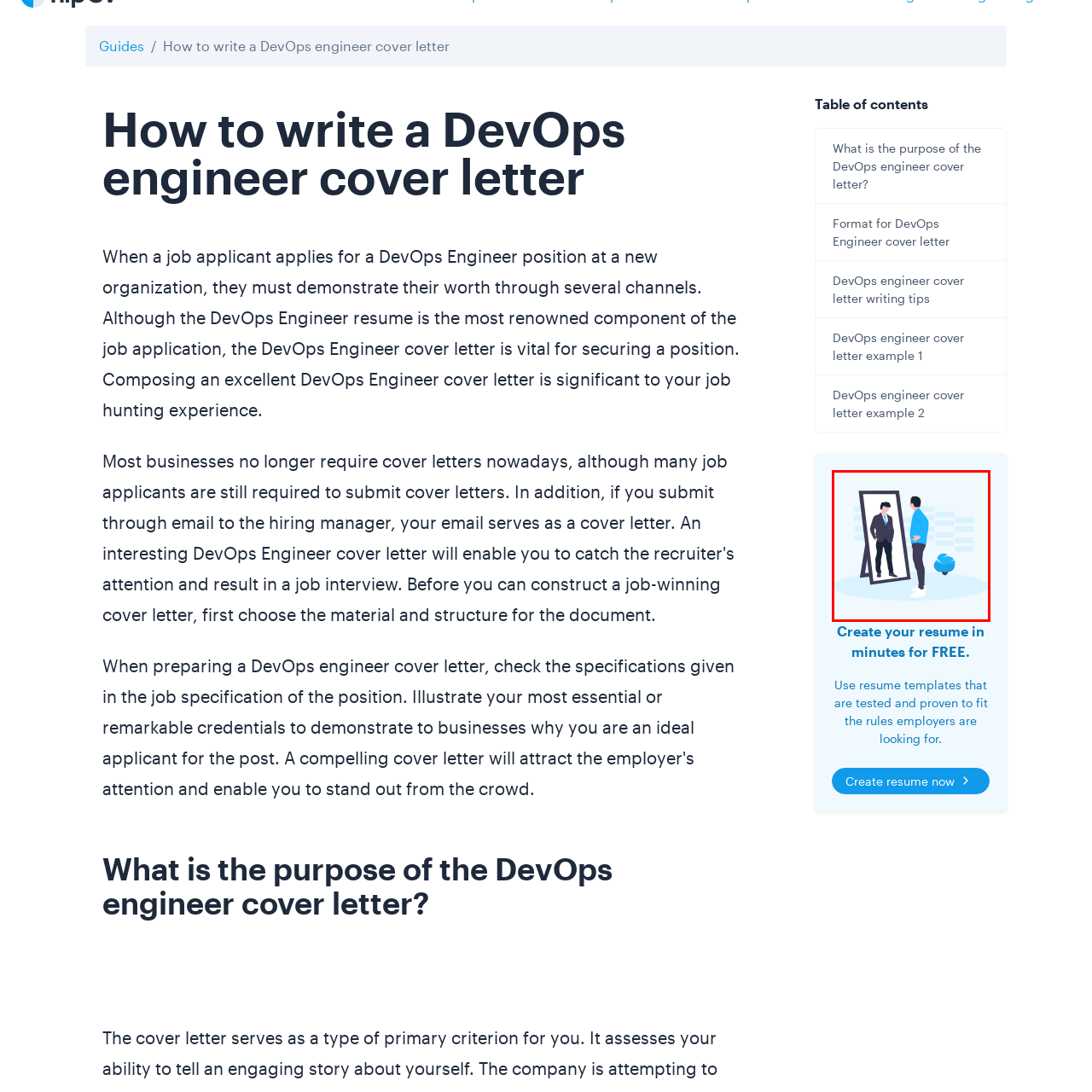Offer a detailed explanation of the scene within the red bounding box.

The image depicts a person standing in front of a full-length mirror, reflecting a professional version of themselves. The individual is dressed casually in a blue jacket and dark pants, juxtaposed with the formal attire seen in the mirror, which showcases a sharp suit. This visual metaphor illustrates the concept of self-improvement and the aspiration to present a polished and professional image, particularly relevant for job seekers, such as DevOps engineers, preparing to enter the workforce. The background features soft, abstract shapes that emphasize the theme of transformation and the journey towards professional development, encapsulating the essence of the accompanying article on writing a compelling DevOps engineer cover letter.